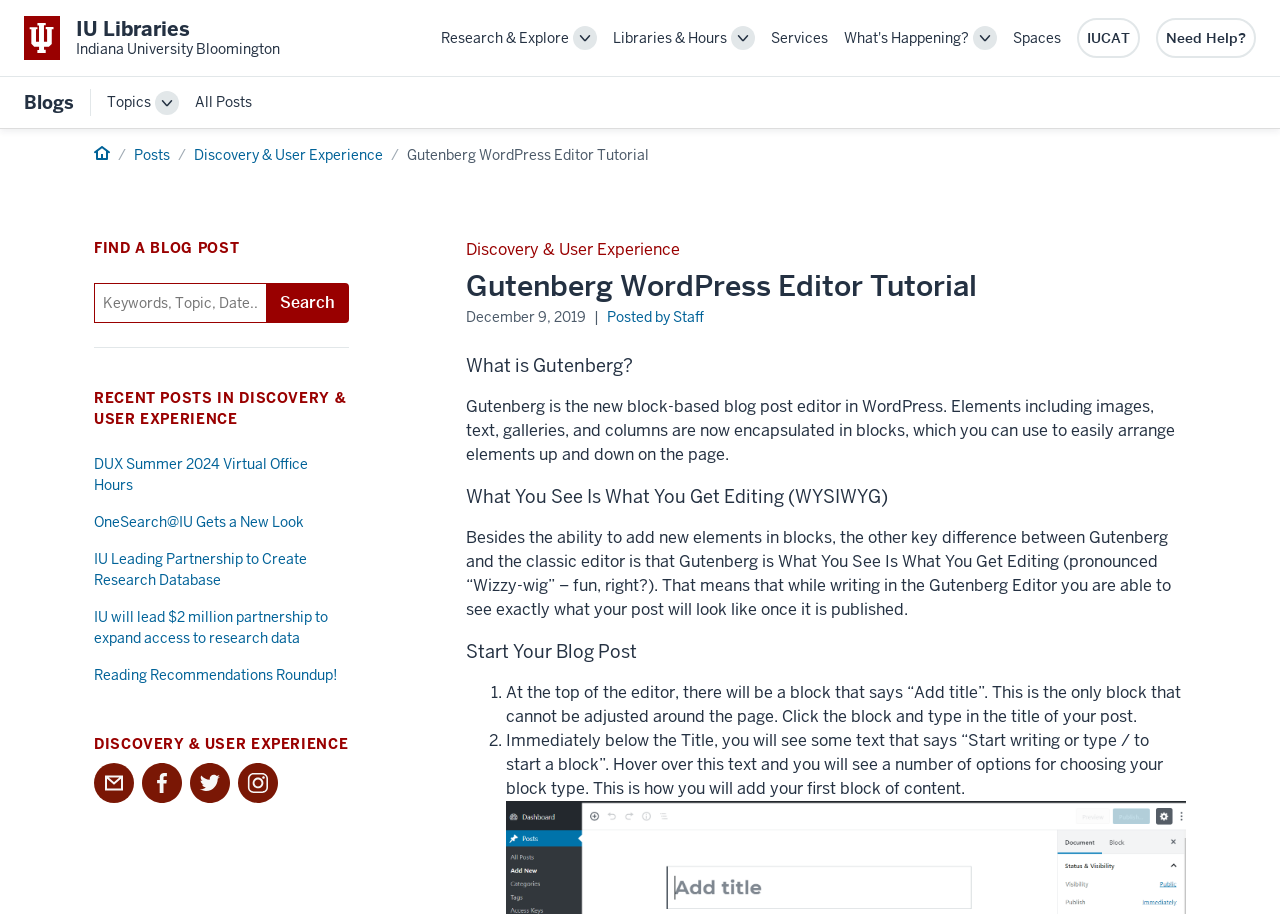Identify the bounding box of the UI element described as follows: "Search". Provide the coordinates as four float numbers in the range of 0 to 1 [left, top, right, bottom].

[0.208, 0.31, 0.273, 0.353]